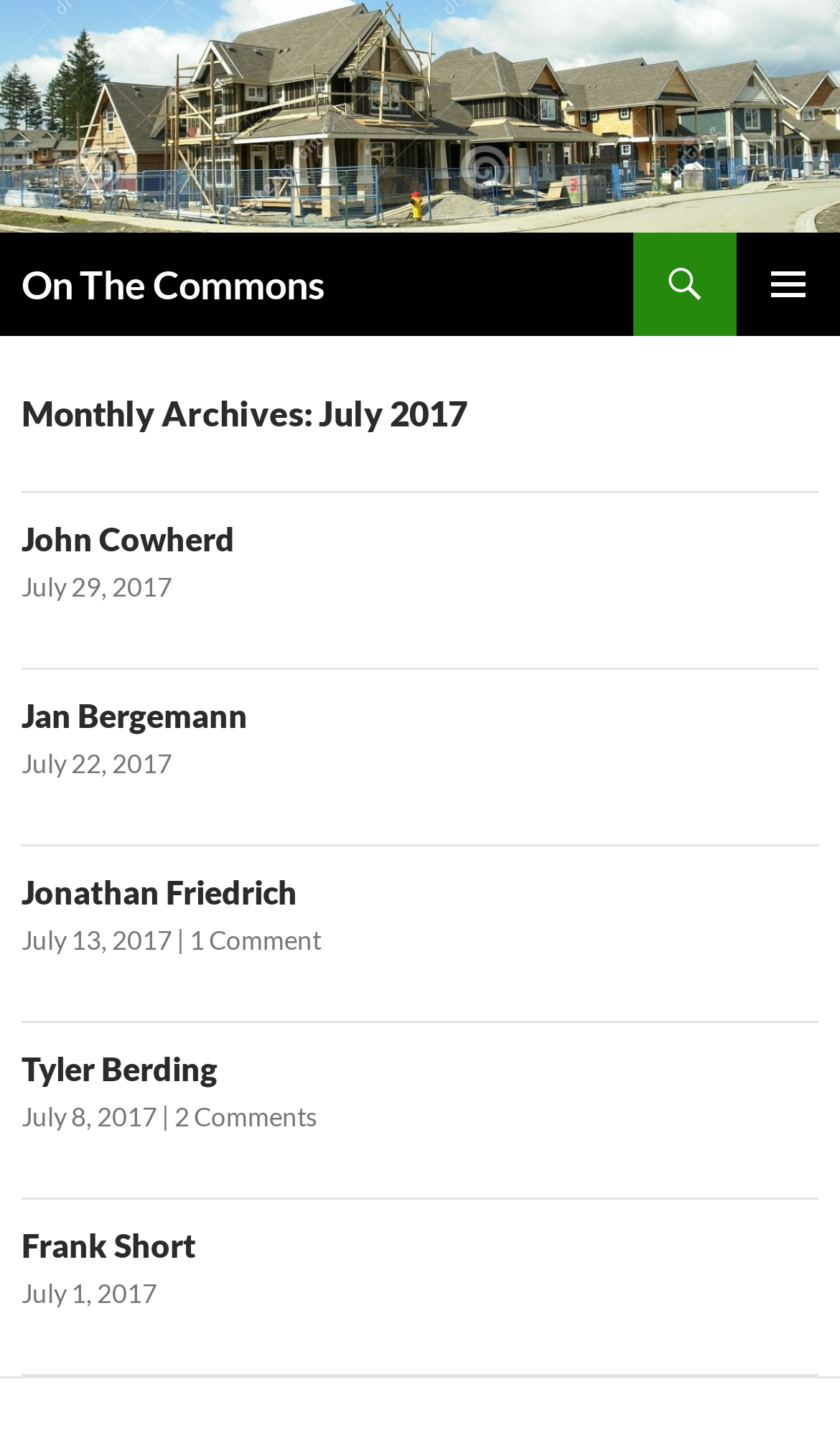How many articles are displayed on this webpage?
Please respond to the question with a detailed and thorough explanation.

I counted the number of article elements on the webpage and found that there are four articles displayed, each with its own title, author, and date.